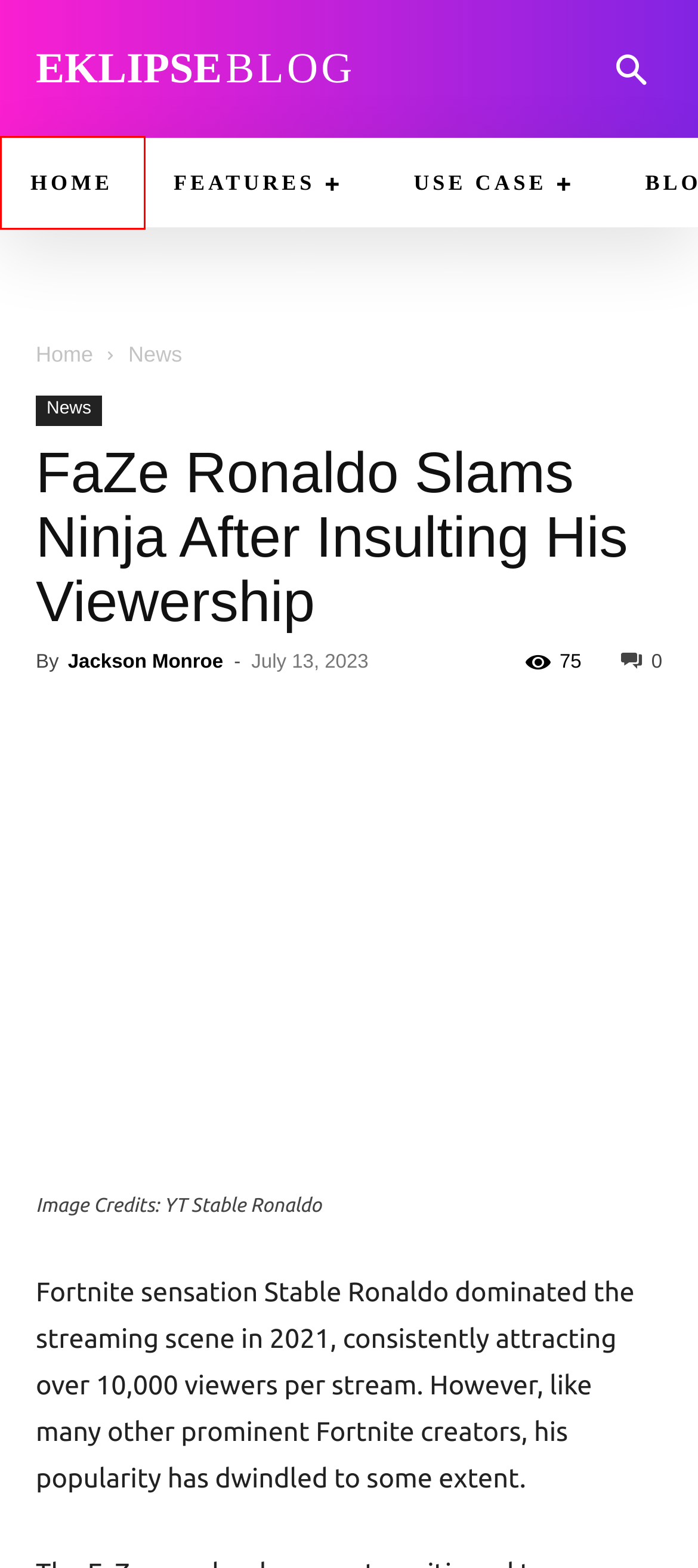Look at the screenshot of the webpage and find the element within the red bounding box. Choose the webpage description that best fits the new webpage that will appear after clicking the element. Here are the candidates:
A. Eklipse YouTube to TikTok Converter: Repurpose Long Videos - Eklipse.gg Blog
B. News - Eklipse.gg Blog
C. Eklipse - Convert Twitch Clip To TikTok, Reels, & Shorts For Free
D. Ninja Net Worth: From Twitch Streaming to Multi-Millionaire
E. How to Stream On Twitch On A Laptop: A Step-By-Step
F. Eklipse.gg Blog - Get latest Eklipse news, grow your Tiktok & Twich channel
G. Jackson Monroe, Author at Eklipse.gg Blog
H. Features - Eklipse

C